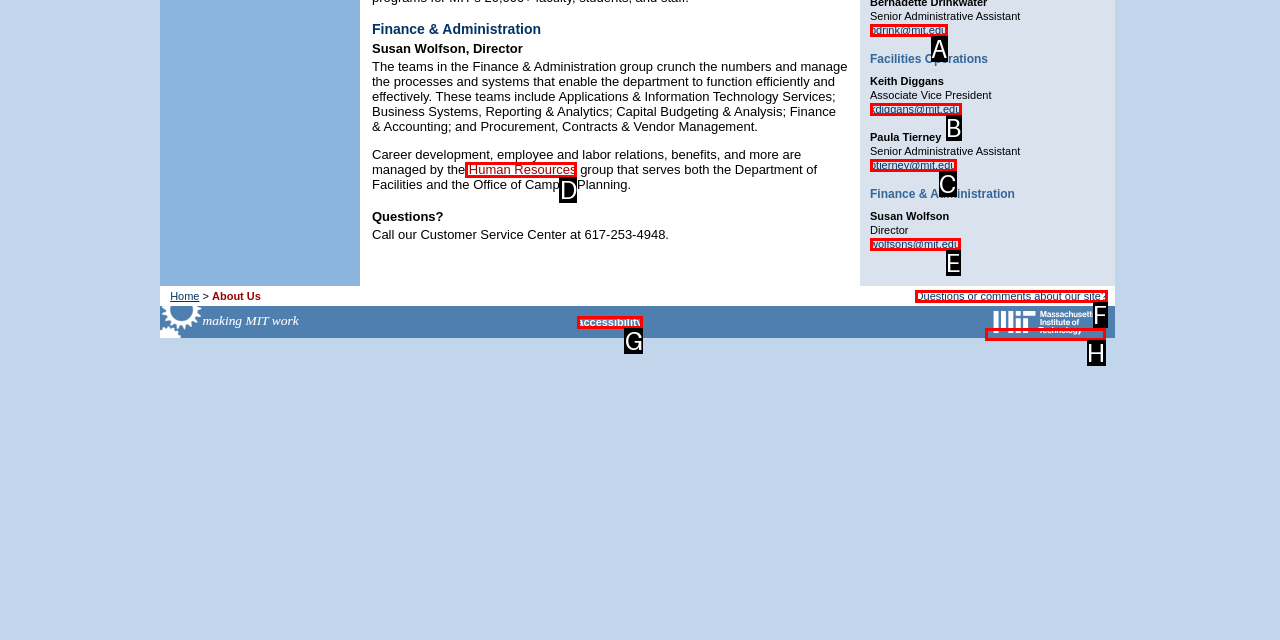Given the element description: accessibility
Pick the letter of the correct option from the list.

G